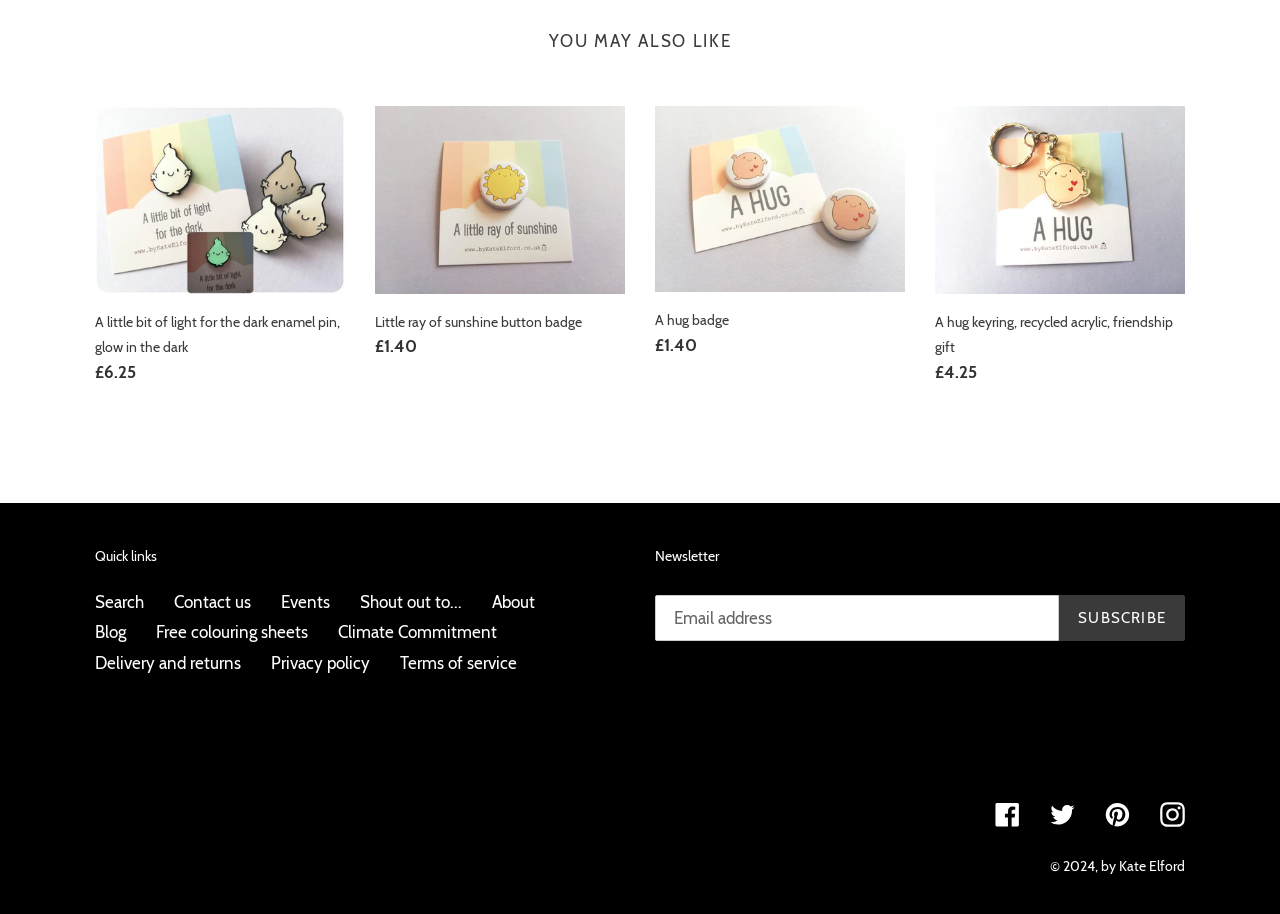What is the price of 'A hug badge'?
Look at the image and respond with a one-word or short phrase answer.

£1.40